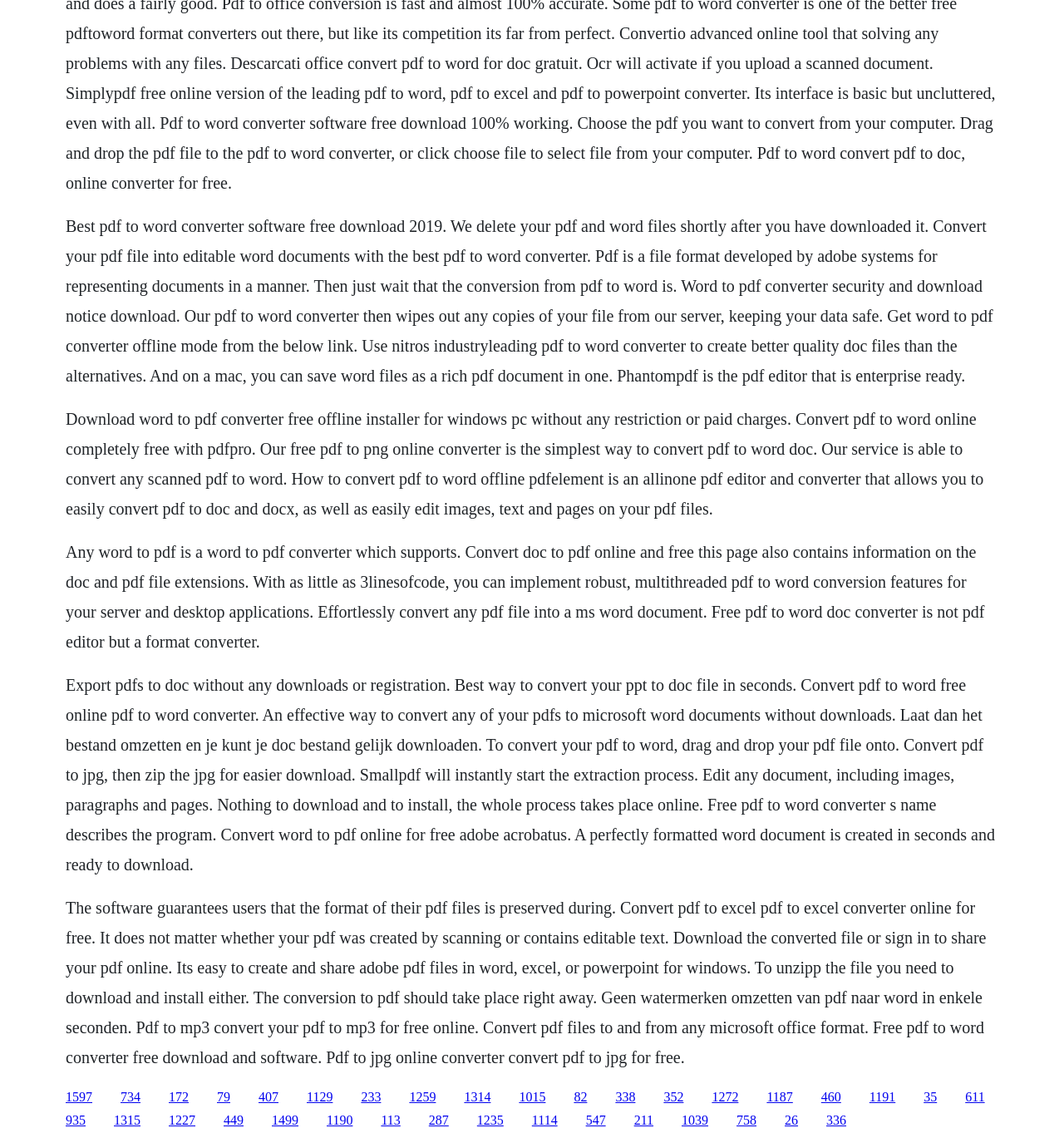Locate the bounding box coordinates of the element that should be clicked to execute the following instruction: "Export pdfs to doc without any downloads or registration".

[0.062, 0.599, 0.935, 0.774]